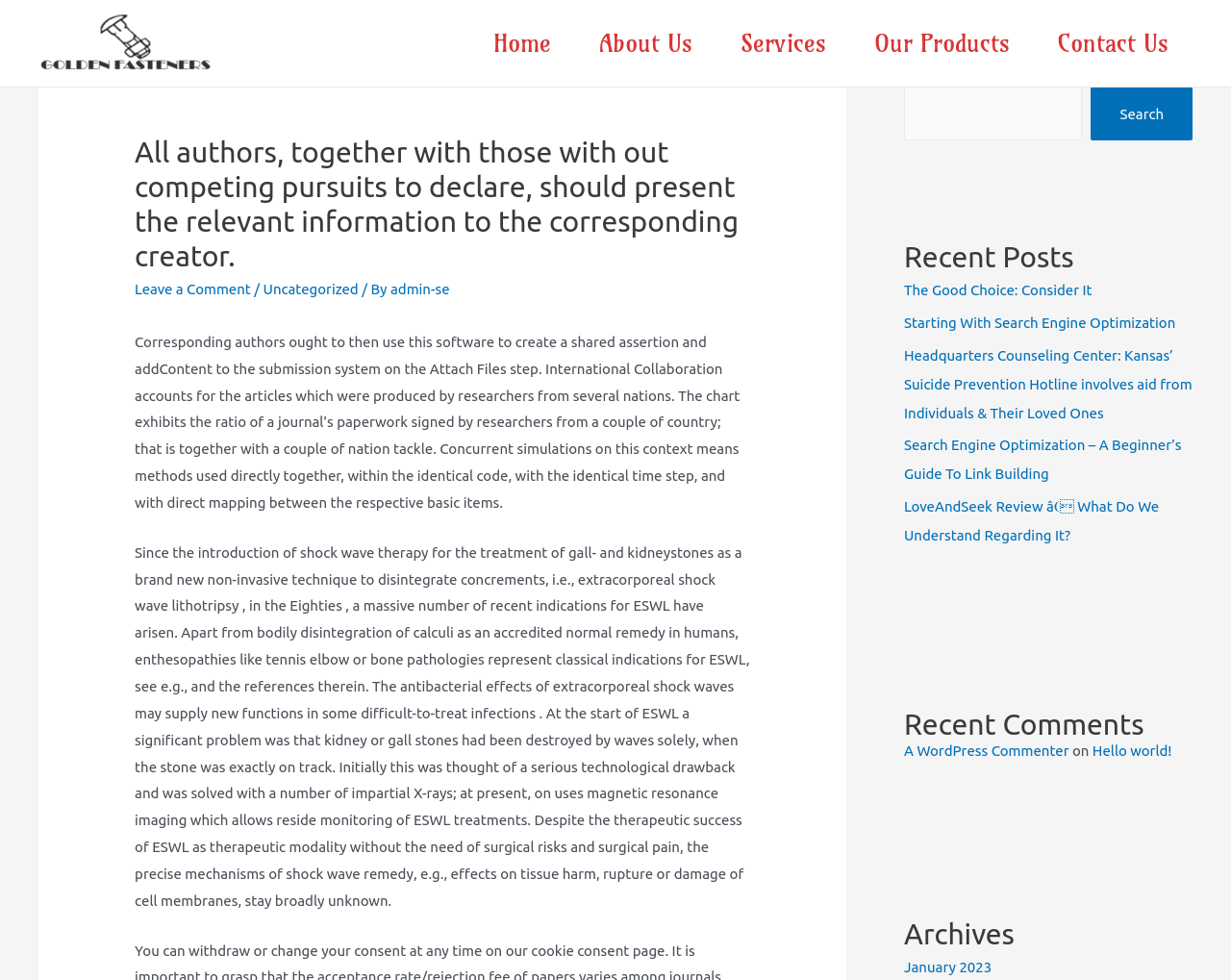Determine the bounding box coordinates for the area that needs to be clicked to fulfill this task: "Click on New In". The coordinates must be given as four float numbers between 0 and 1, i.e., [left, top, right, bottom].

None